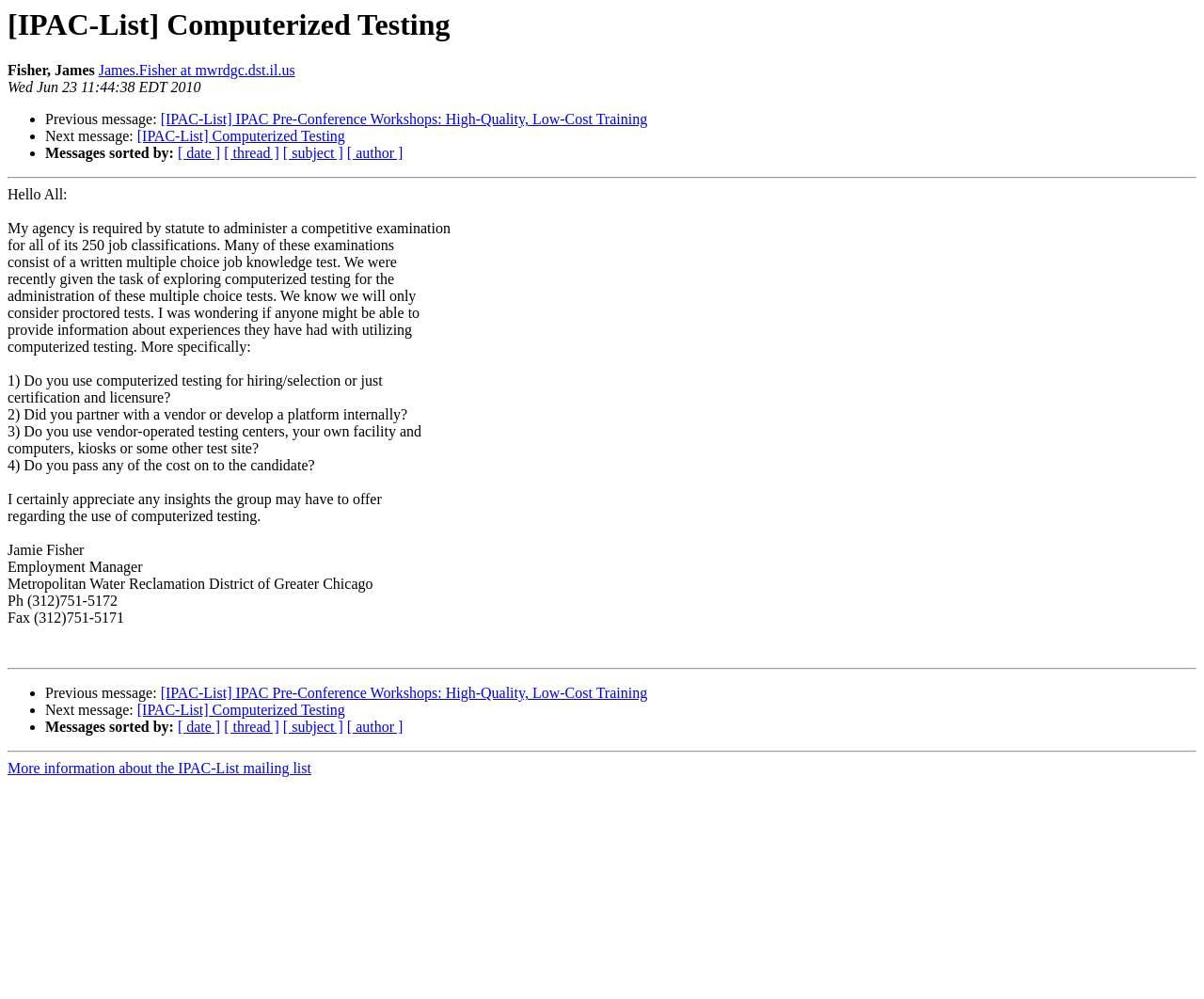Identify the bounding box coordinates for the element you need to click to achieve the following task: "Submit a comment". The coordinates must be four float values ranging from 0 to 1, formatted as [left, top, right, bottom].

None